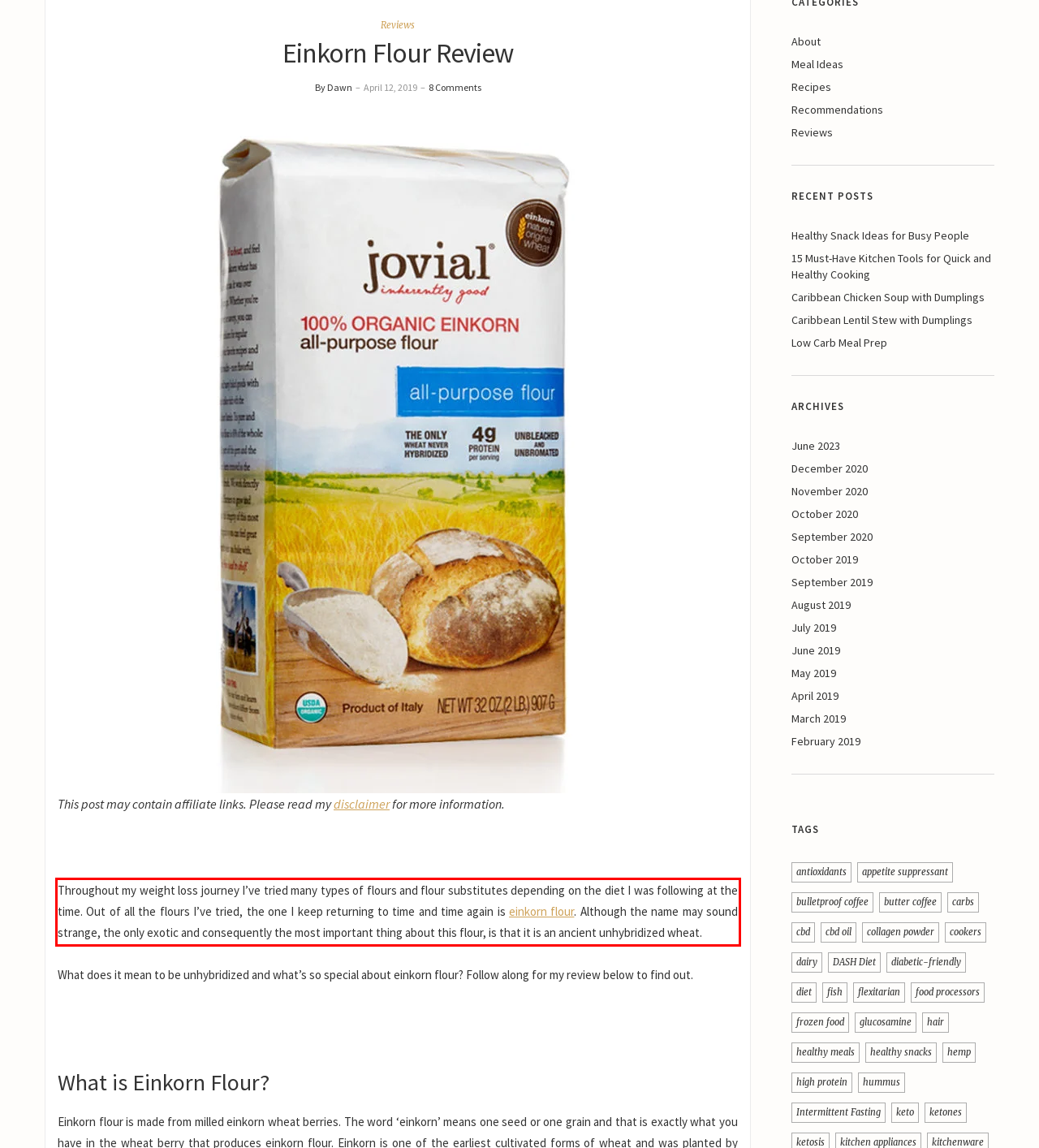Identify and transcribe the text content enclosed by the red bounding box in the given screenshot.

Throughout my weight loss journey I’ve tried many types of flours and flour substitutes depending on the diet I was following at the time. Out of all the flours I’ve tried, the one I keep returning to time and time again is einkorn flour. Although the name may sound strange, the only exotic and consequently the most important thing about this flour, is that it is an ancient unhybridized wheat.